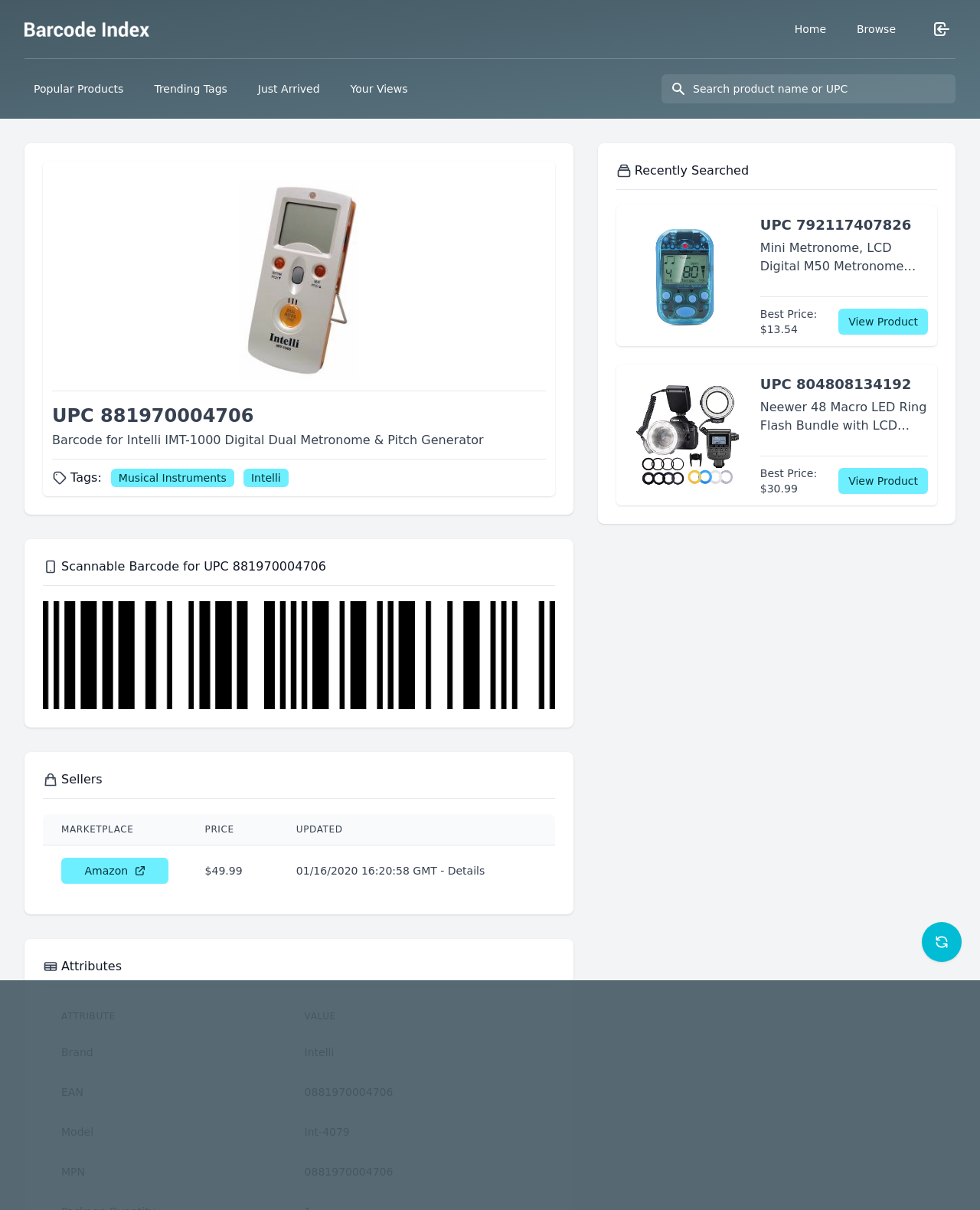Please specify the bounding box coordinates of the area that should be clicked to accomplish the following instruction: "Browse popular products". The coordinates should consist of four float numbers between 0 and 1, i.e., [left, top, right, bottom].

[0.025, 0.062, 0.135, 0.085]